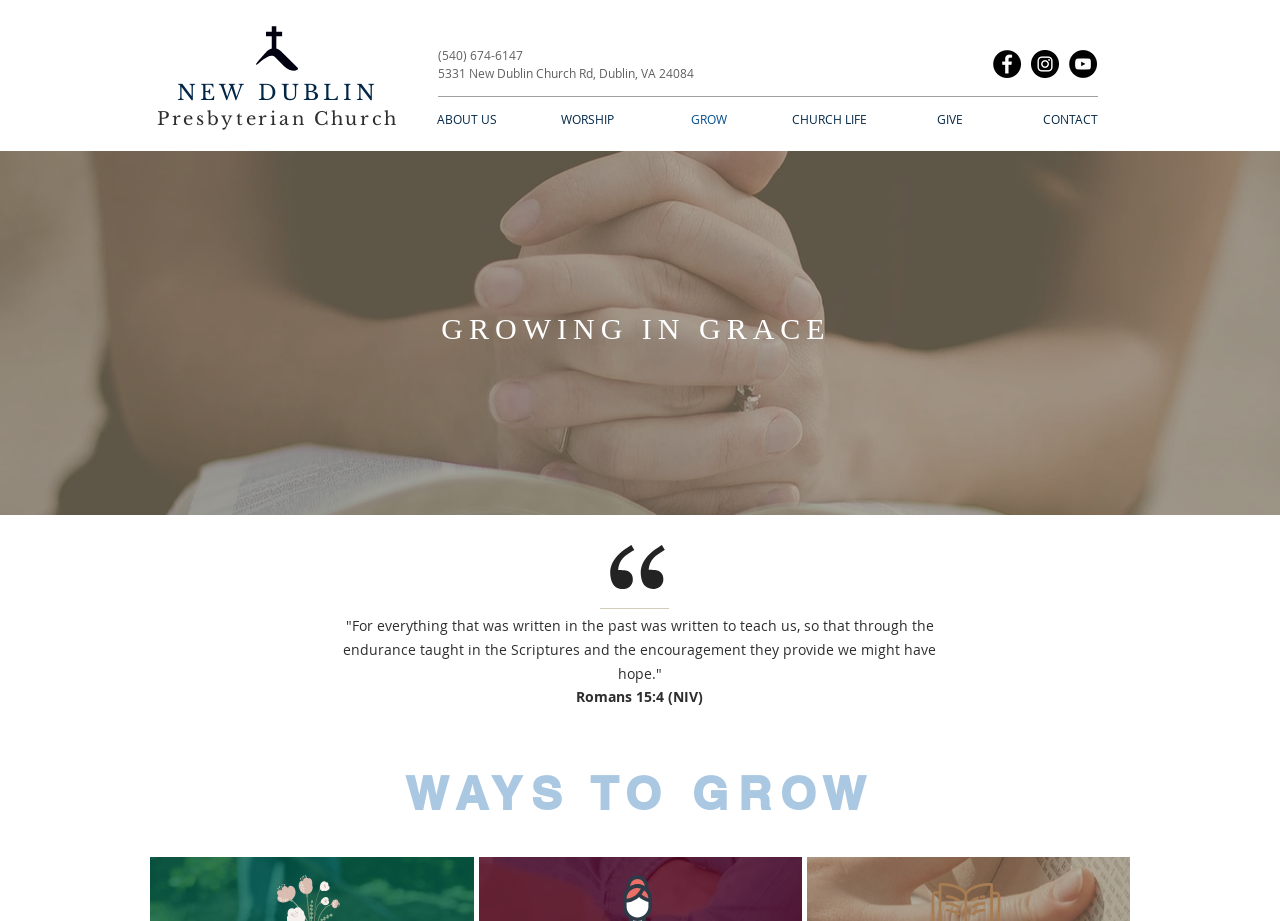Select the bounding box coordinates of the element I need to click to carry out the following instruction: "Click the Facebook link".

[0.776, 0.054, 0.798, 0.085]